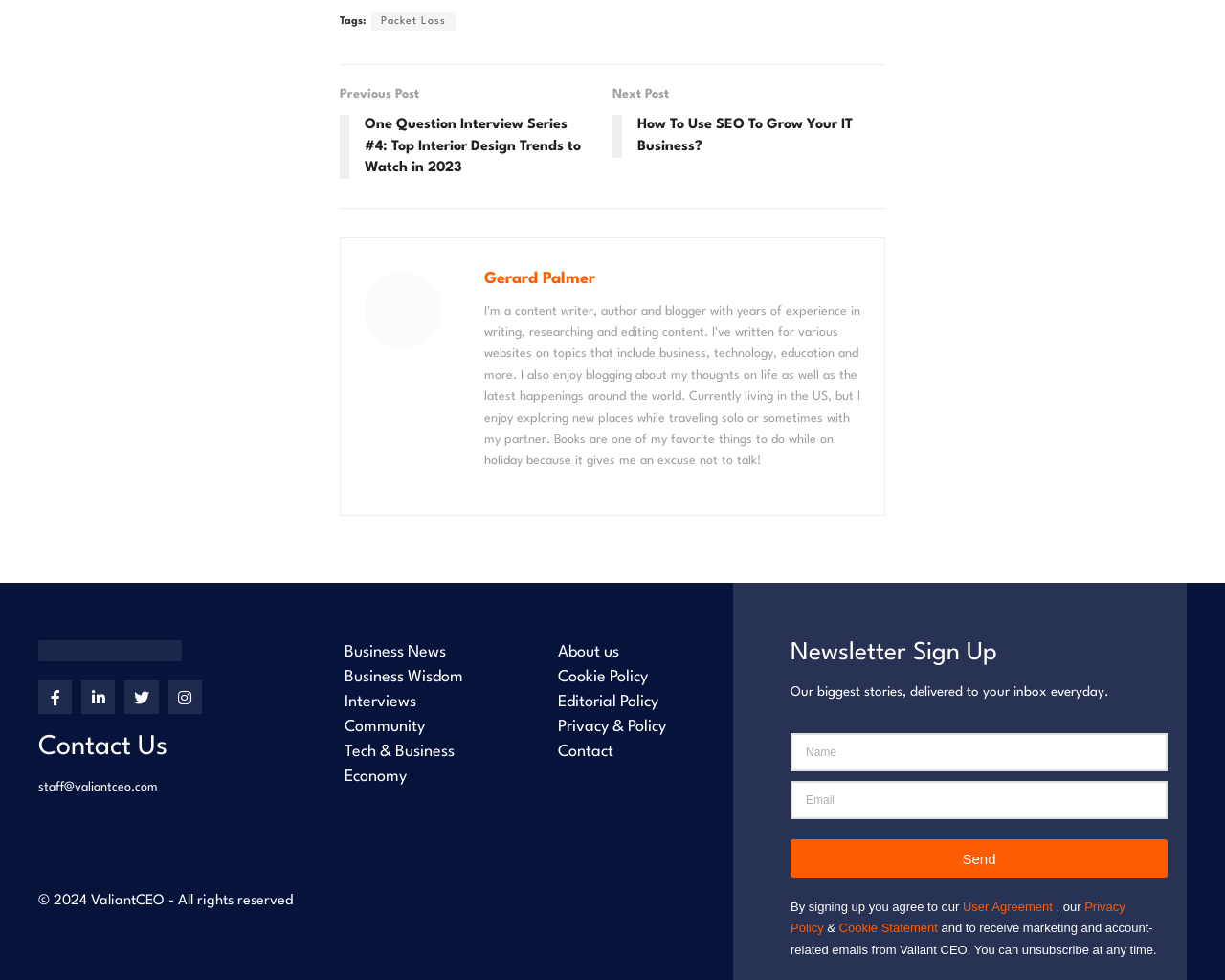What is the purpose of the newsletter sign-up form?
Please answer the question with a detailed and comprehensive explanation.

I analyzed the static text elements near the newsletter sign-up form and found the text 'By signing up you agree to our User Agreement, our Privacy Policy & Cookie Statement and to receive marketing and account-related emails from Valiant CEO.', which suggests that the purpose of the newsletter sign-up form is to receive marketing and account-related emails from Valiant CEO.